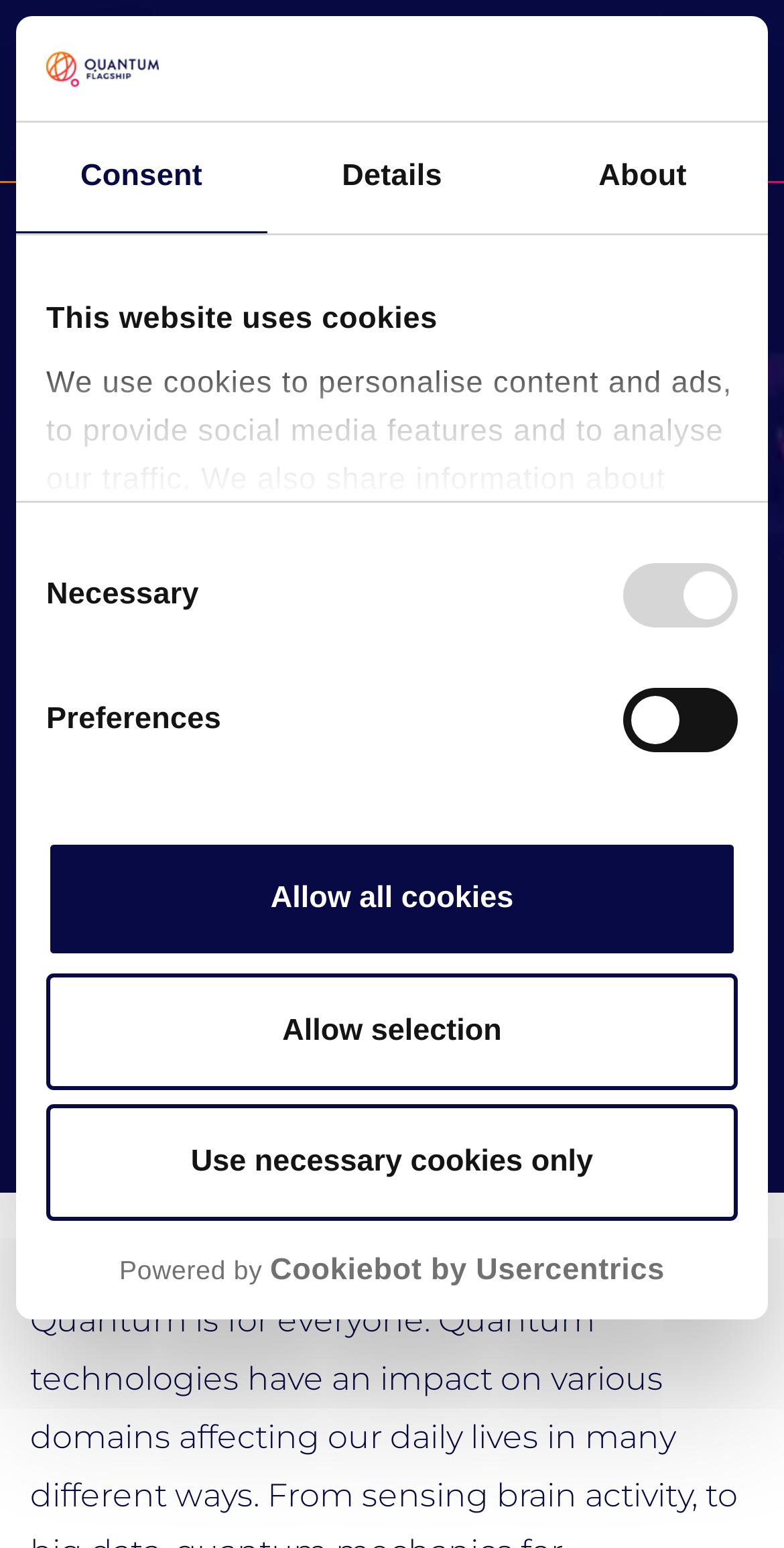Find the bounding box of the UI element described as: "About". The bounding box coordinates should be given as four float values between 0 and 1, i.e., [left, top, right, bottom].

[0.66, 0.08, 0.98, 0.151]